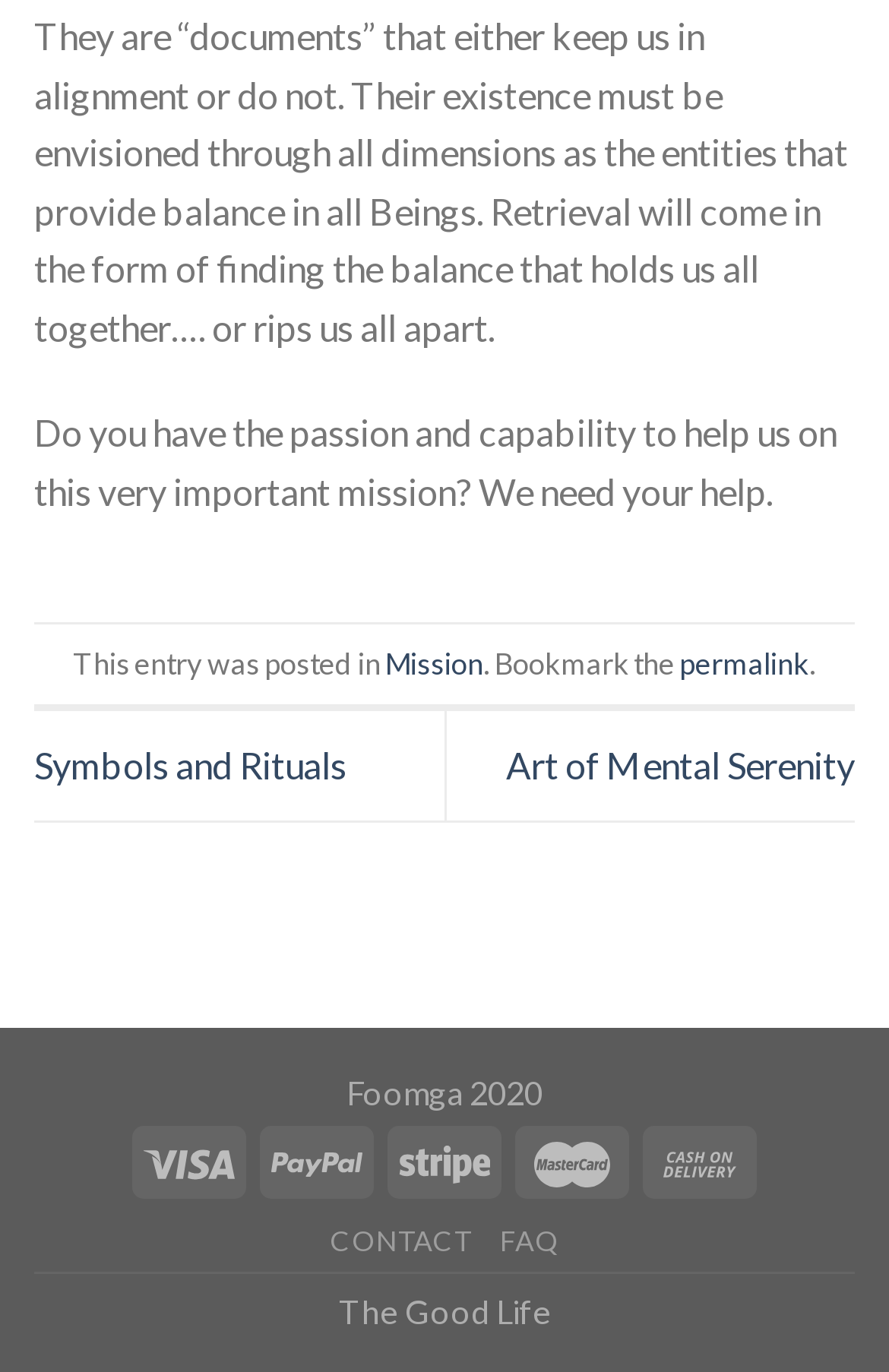Respond to the question below with a single word or phrase:
How many images are at the bottom of the webpage?

5